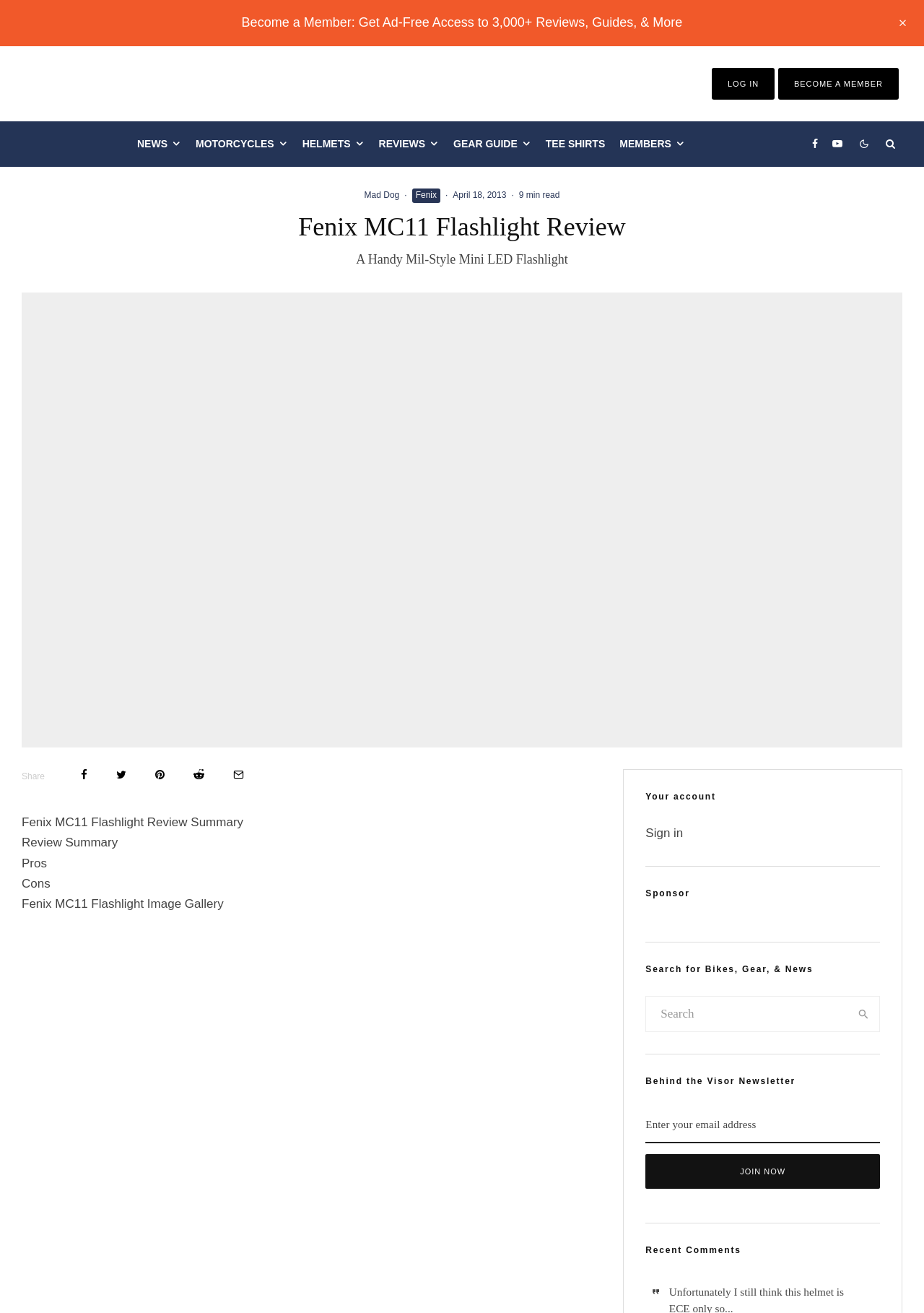Can you pinpoint the bounding box coordinates for the clickable element required for this instruction: "Click on the 'Fenix' link"? The coordinates should be four float numbers between 0 and 1, i.e., [left, top, right, bottom].

[0.446, 0.144, 0.477, 0.155]